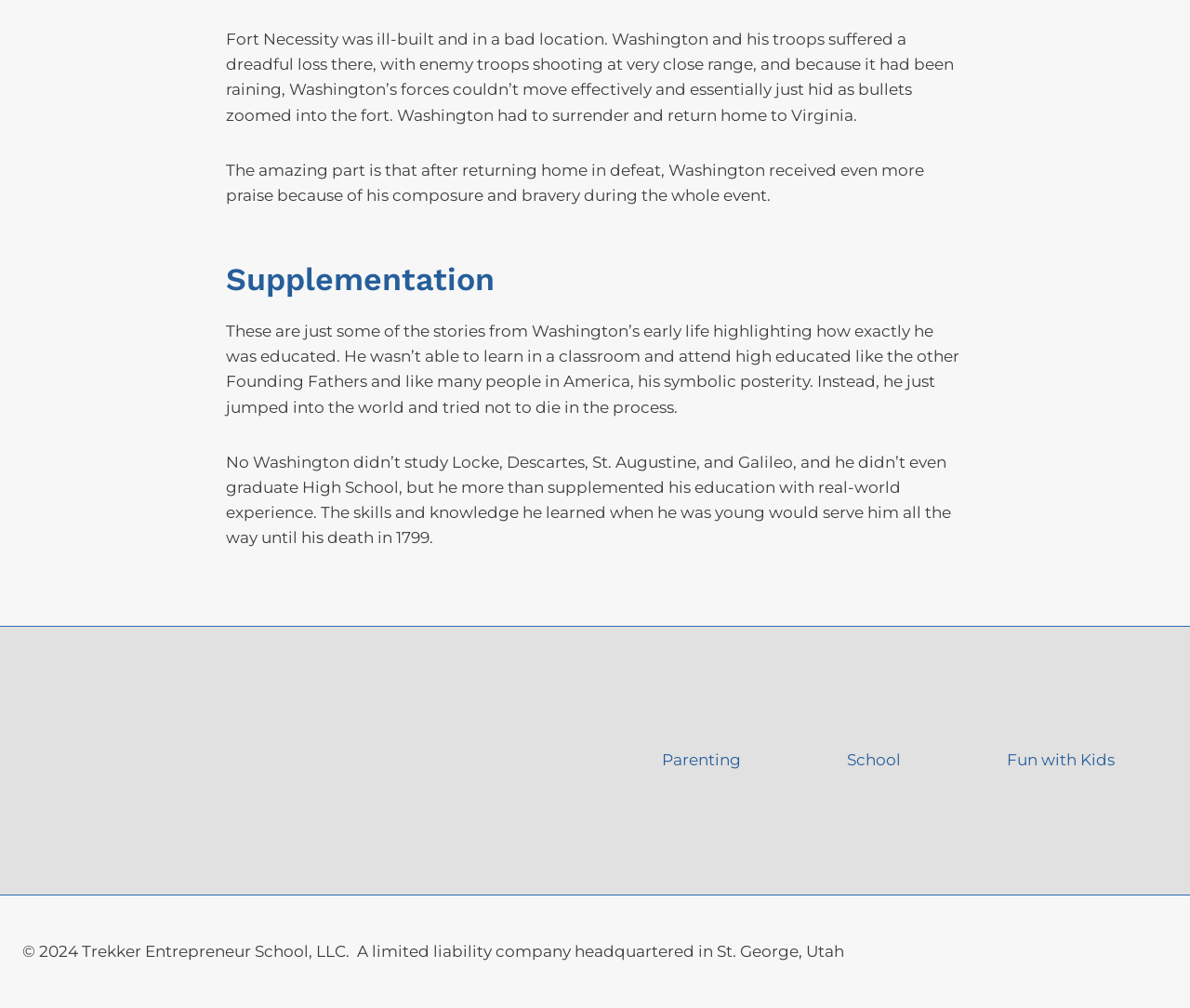Using the information in the image, give a comprehensive answer to the question: 
What is the name of the company that owns the website?

The name of the company that owns the website is Trekker Entrepreneur School, LLC, which is mentioned in the copyright notice at the bottom of the page.